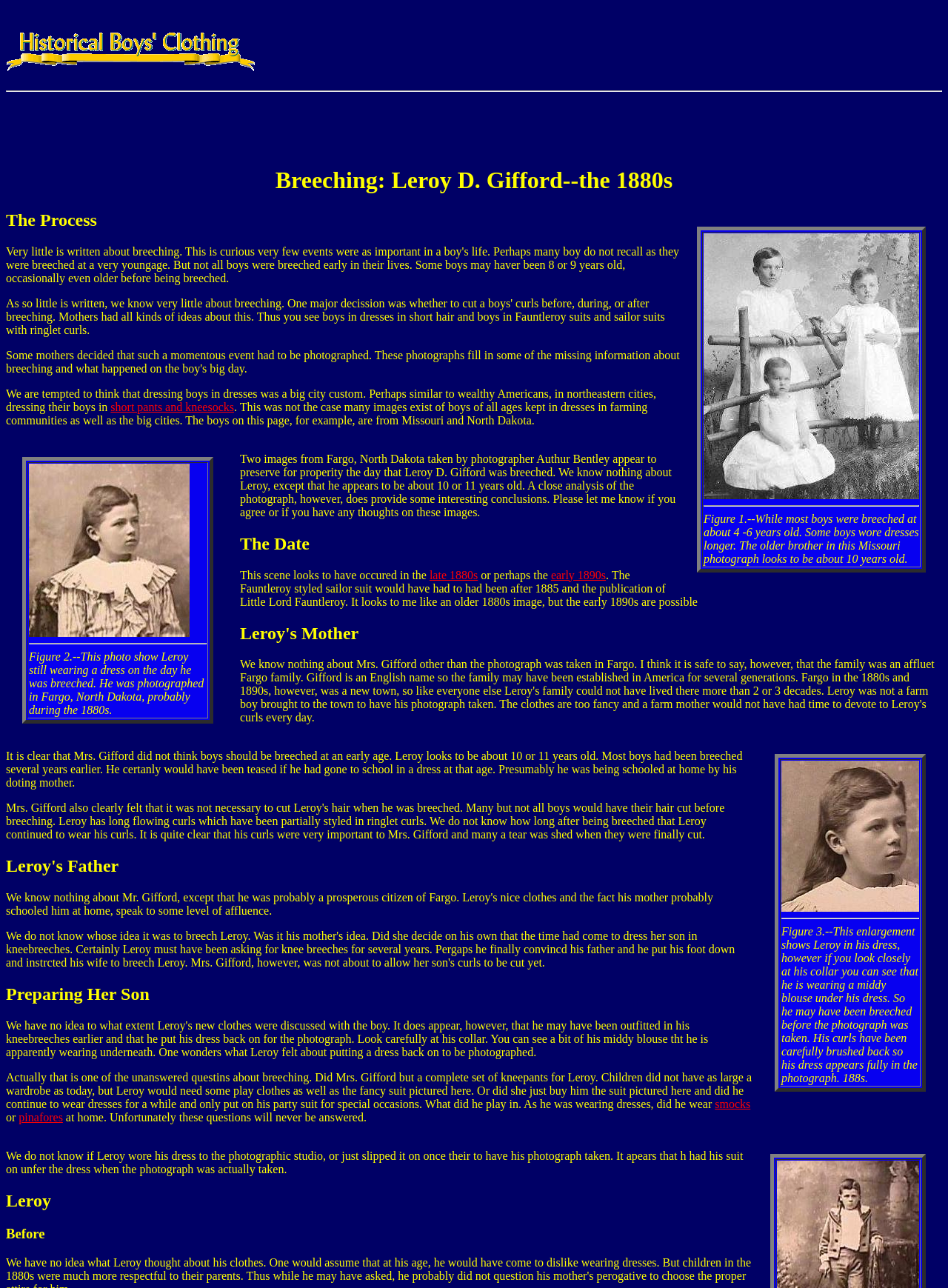Pinpoint the bounding box coordinates for the area that should be clicked to perform the following instruction: "View the image of Figure 1".

[0.742, 0.181, 0.97, 0.388]